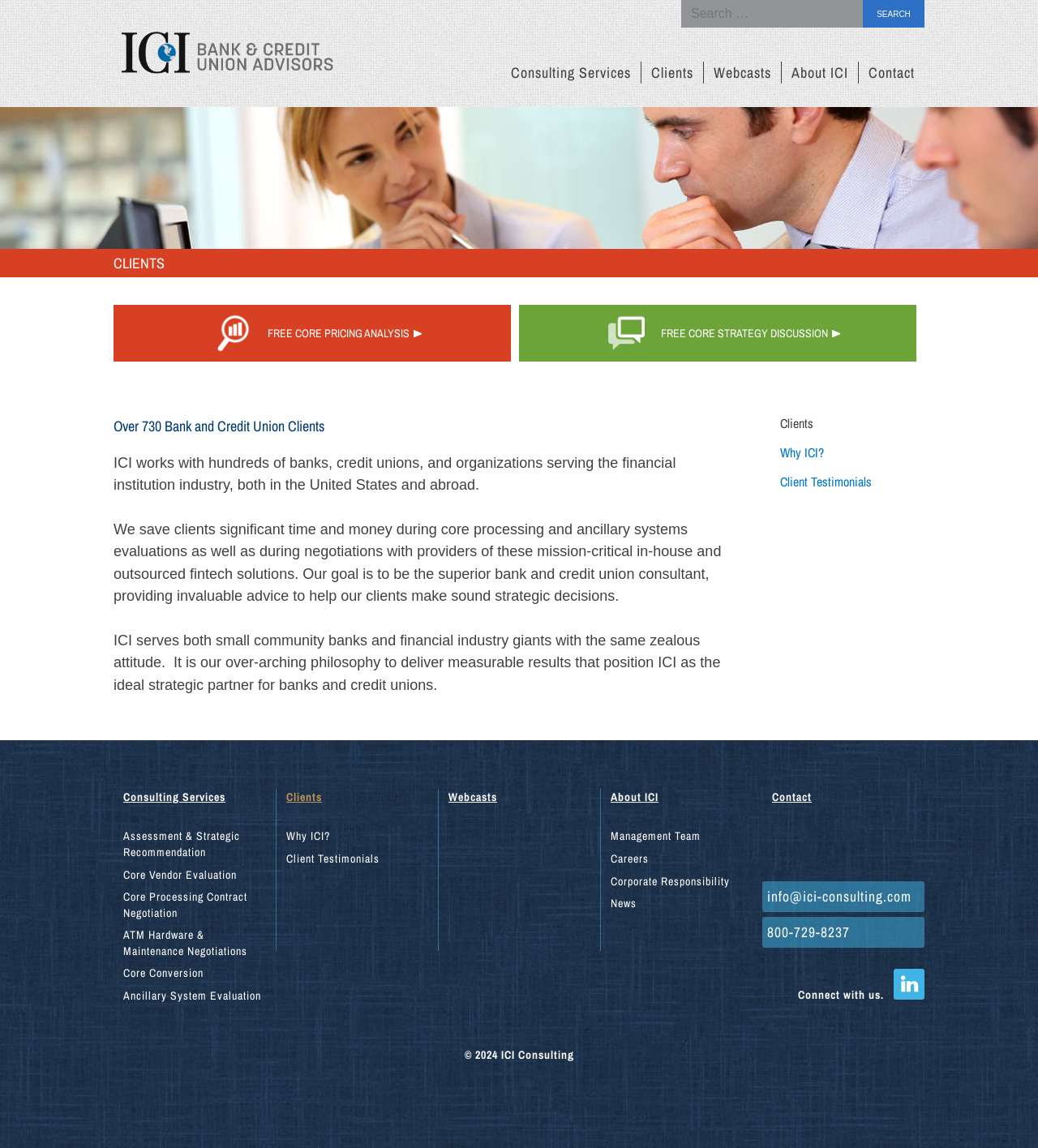Please answer the following question using a single word or phrase: 
How many bank and credit union clients does ICI serve?

Over 730